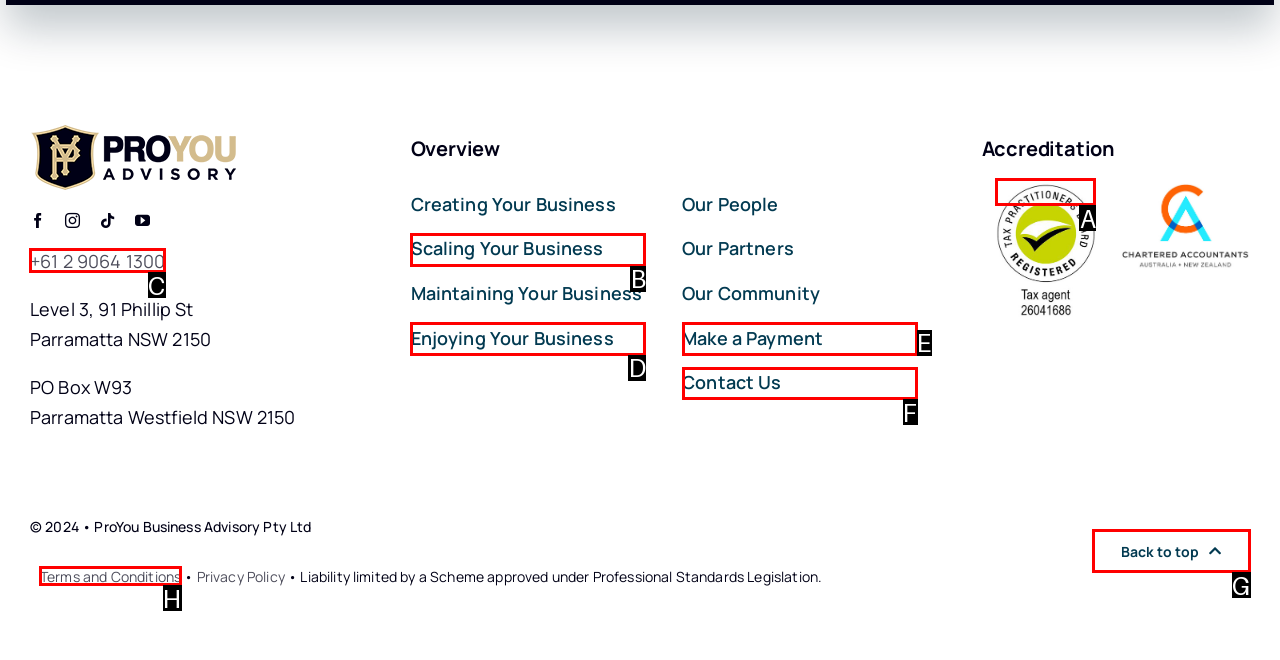Using the provided description: +61 2 9064 1300, select the most fitting option and return its letter directly from the choices.

C